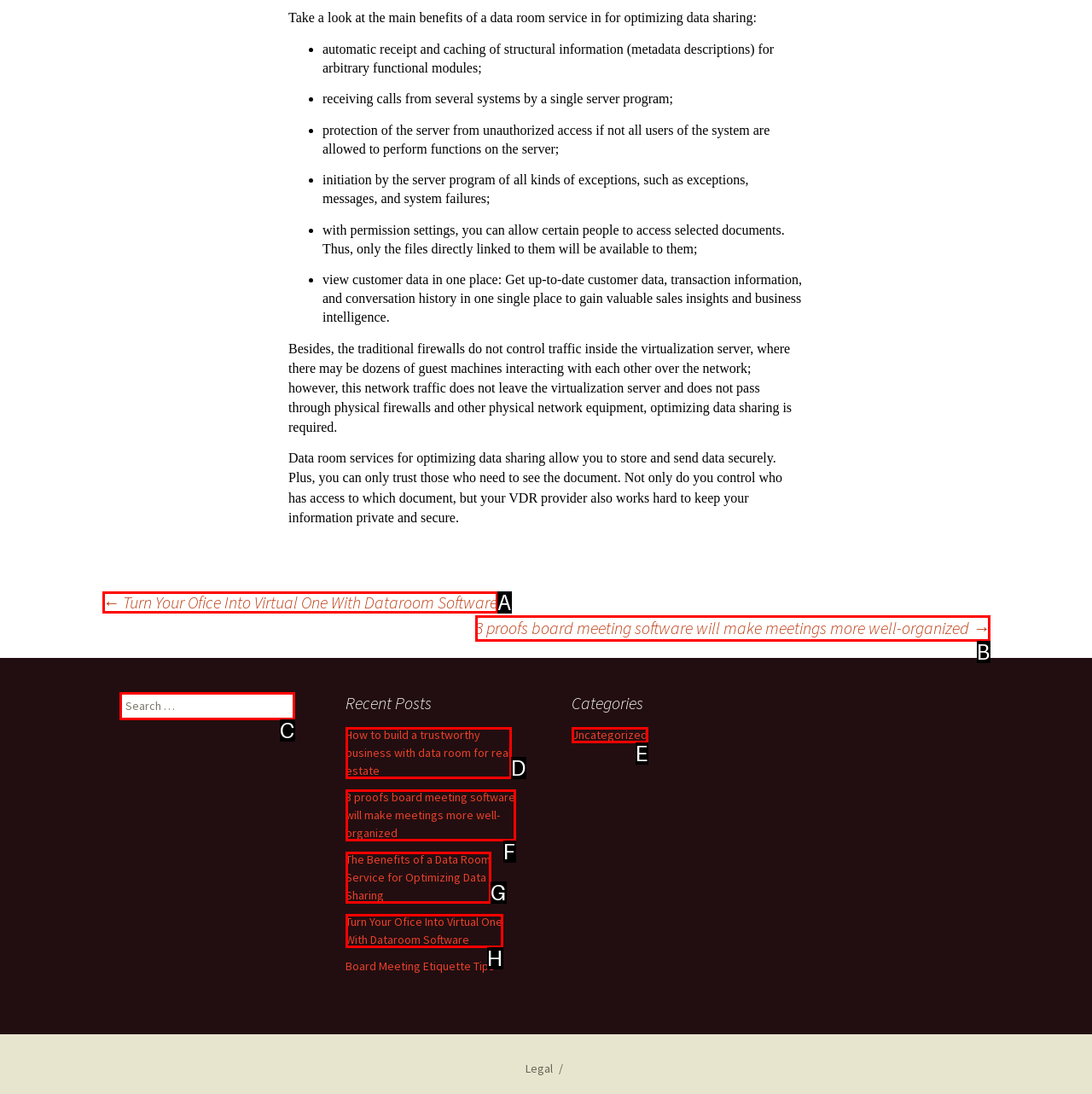Select the letter of the UI element that best matches: Uncategorized
Answer with the letter of the correct option directly.

E